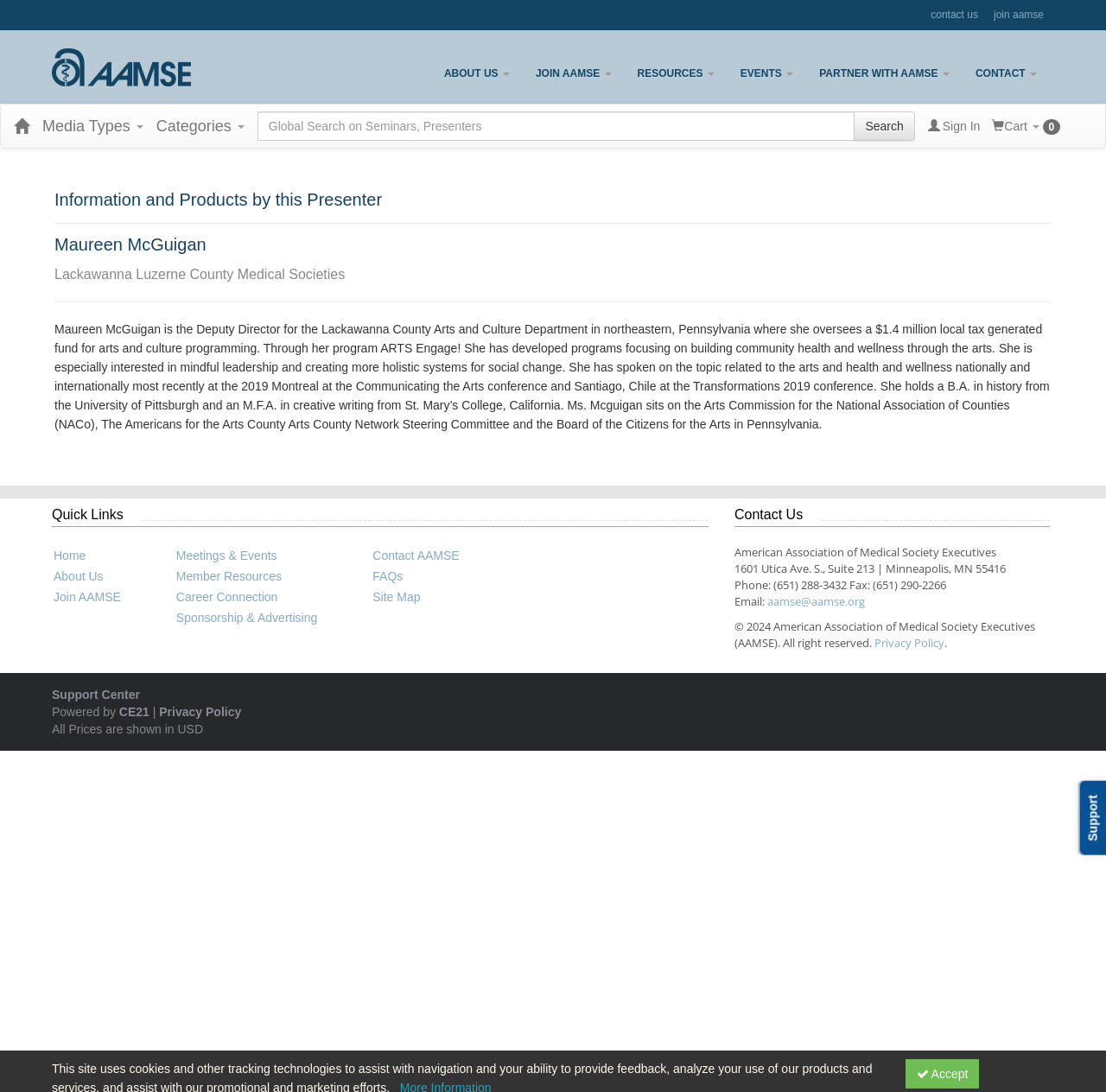Please find the bounding box coordinates of the element that you should click to achieve the following instruction: "Sign in". The coordinates should be presented as four float numbers between 0 and 1: [left, top, right, bottom].

[0.827, 0.096, 0.898, 0.135]